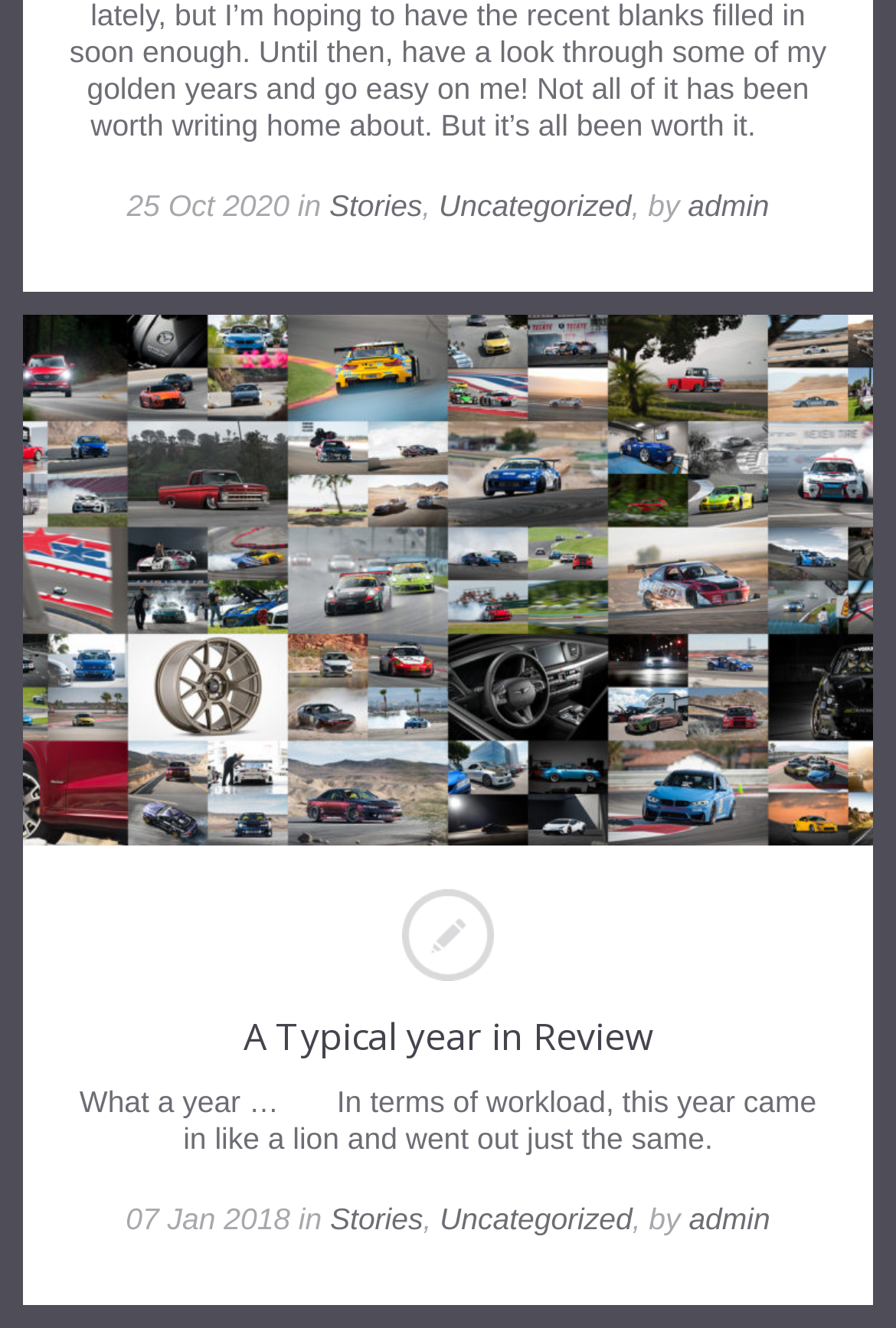Point out the bounding box coordinates of the section to click in order to follow this instruction: "go to the 'Uncategorized' category".

[0.49, 0.141, 0.705, 0.167]